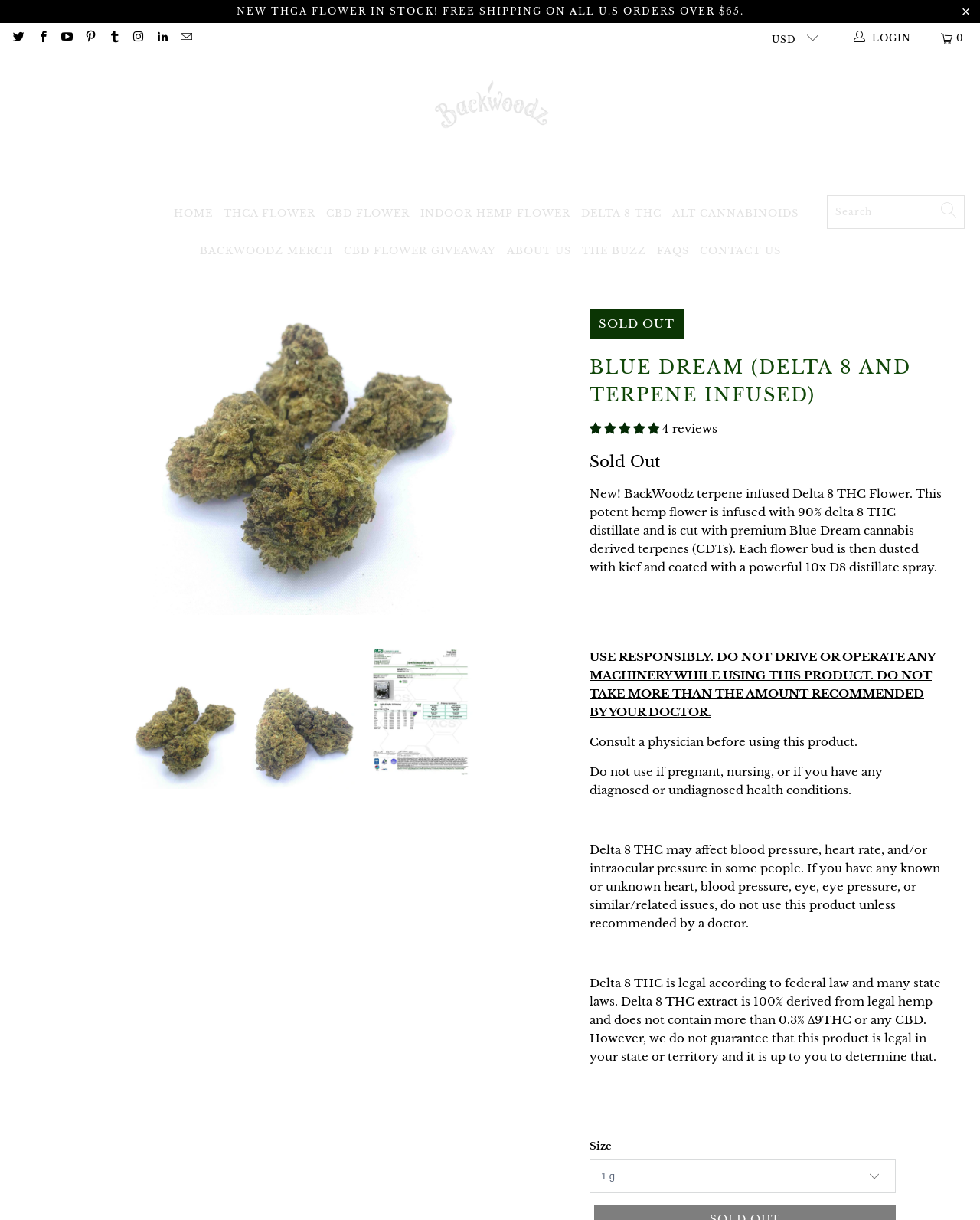Locate the bounding box of the UI element with the following description: "Delta 8 THC".

[0.593, 0.16, 0.675, 0.191]